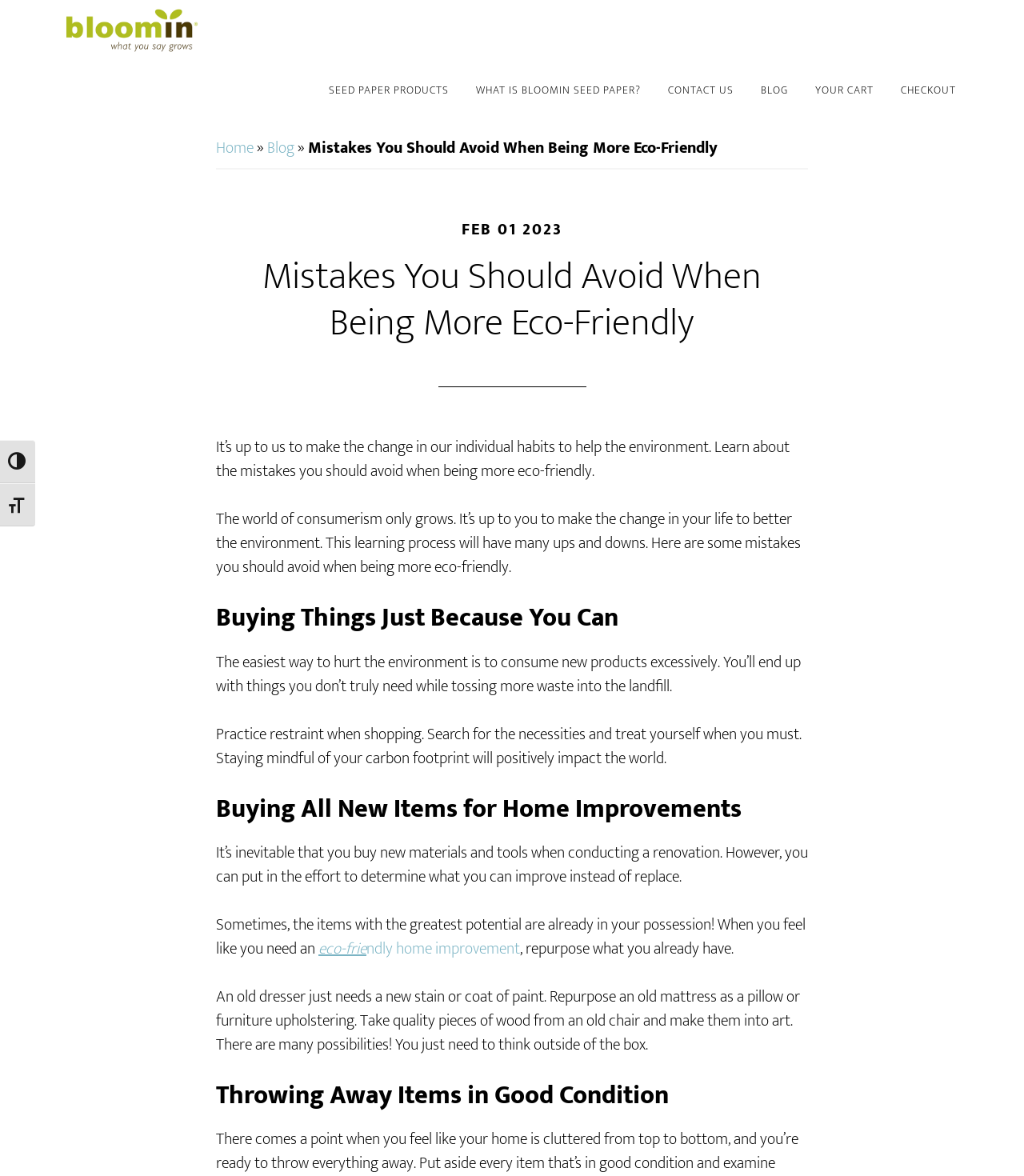What is the link 'eco-friendly home improvement' related to?
Based on the screenshot, provide a one-word or short-phrase response.

Home renovation